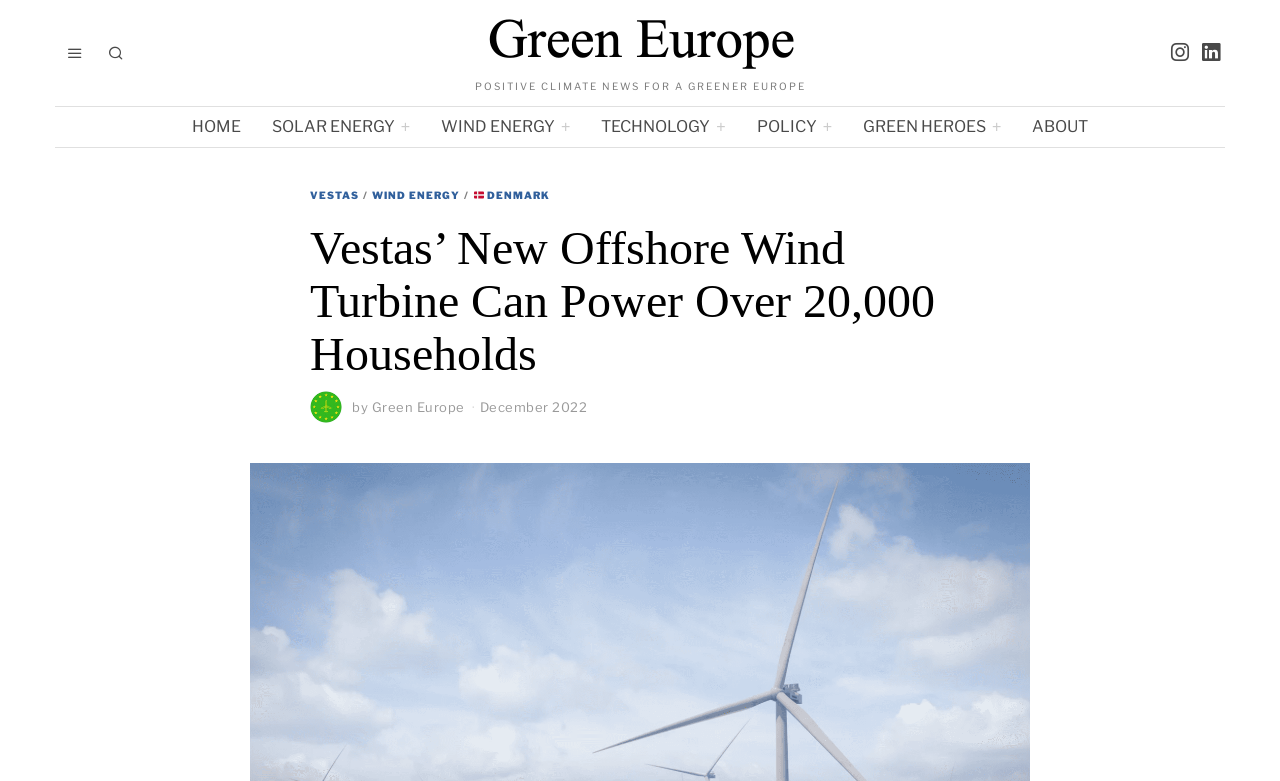Extract the bounding box coordinates for the described element: "Green Heroes". The coordinates should be represented as four float numbers between 0 and 1: [left, top, right, bottom].

[0.663, 0.137, 0.793, 0.188]